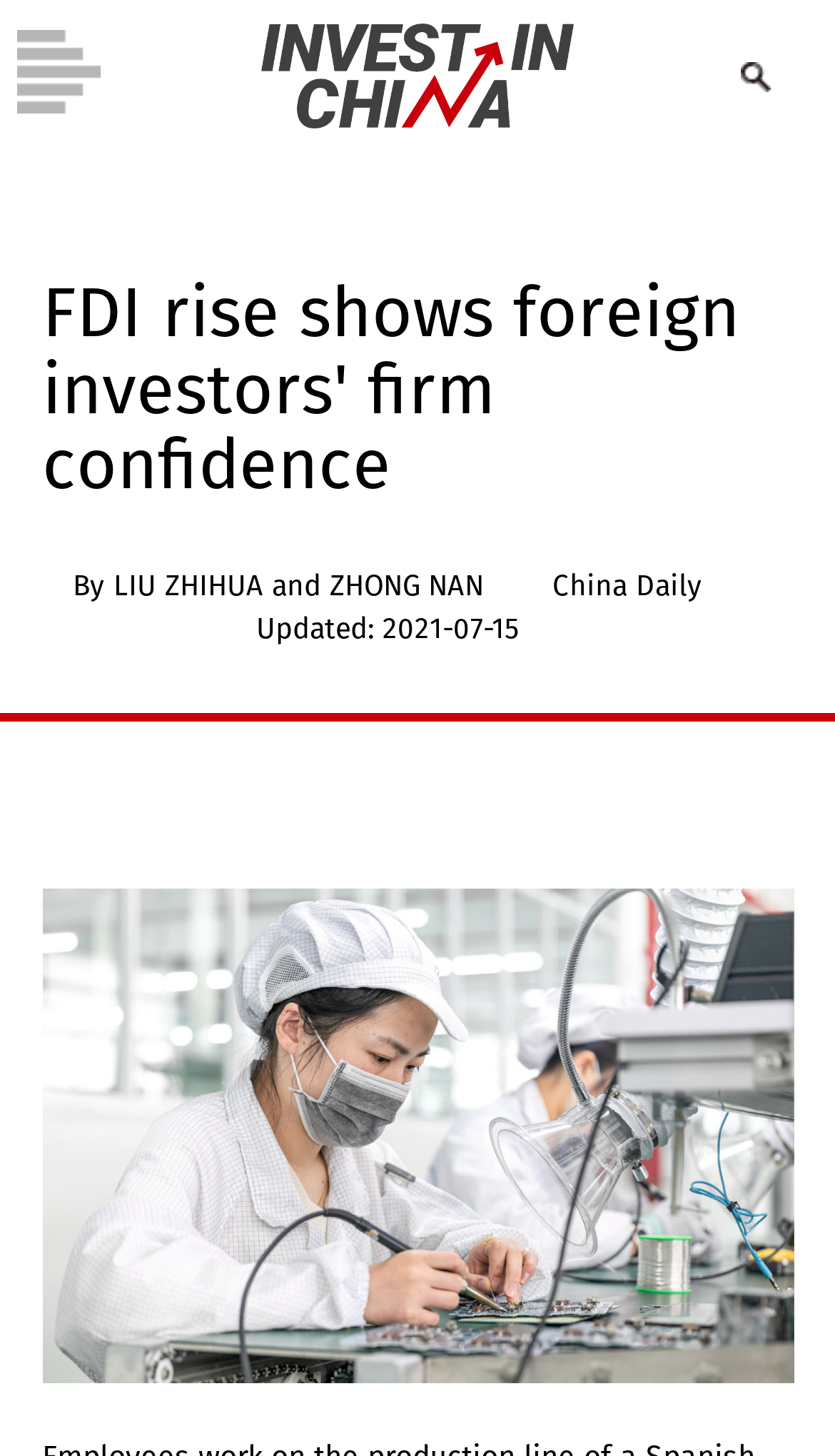What is the date of the update?
Use the screenshot to answer the question with a single word or phrase.

2021-07-15